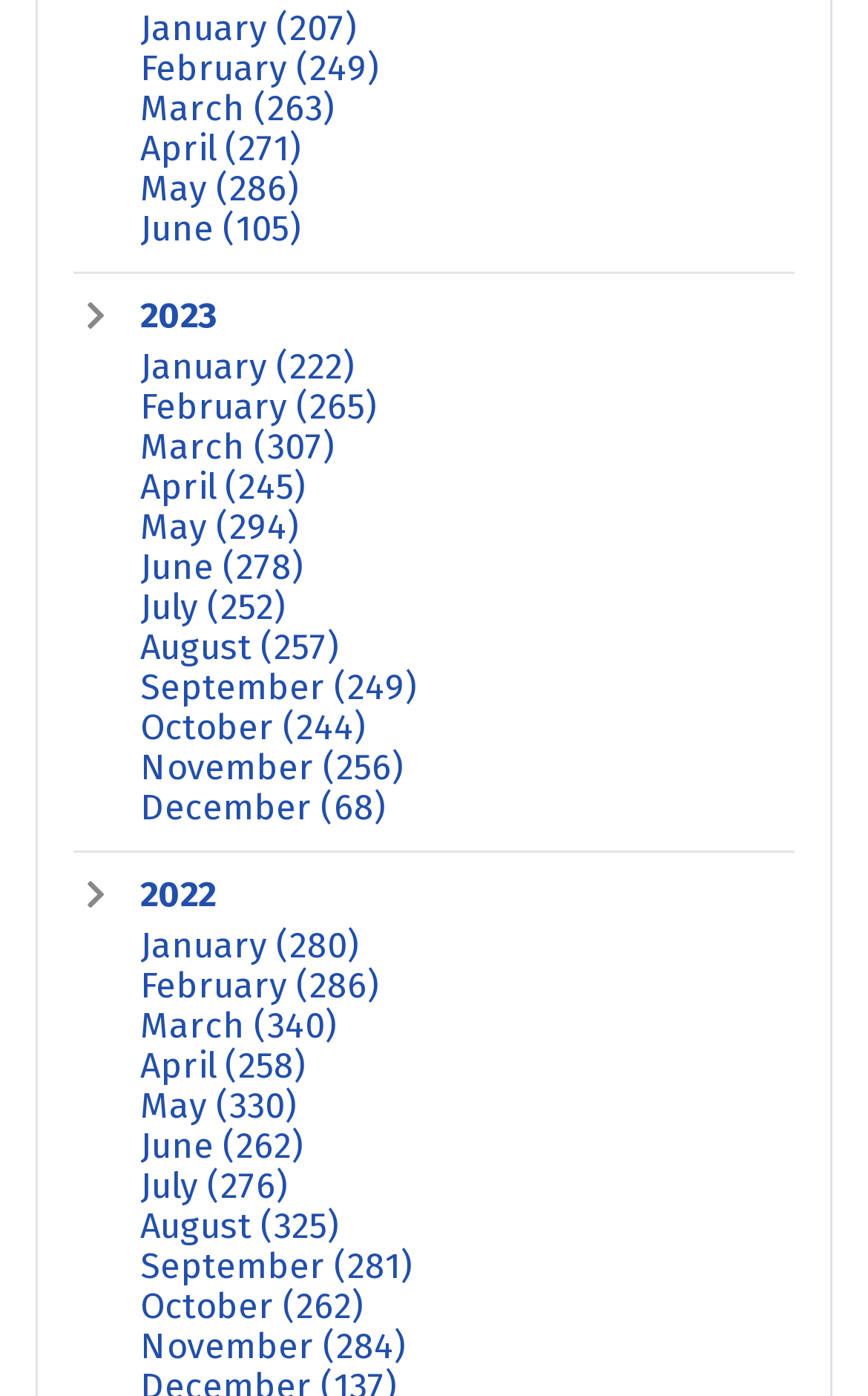Identify the bounding box coordinates of the element that should be clicked to fulfill this task: "Check March 2023". The coordinates should be provided as four float numbers between 0 and 1, i.e., [left, top, right, bottom].

[0.162, 0.064, 0.385, 0.092]